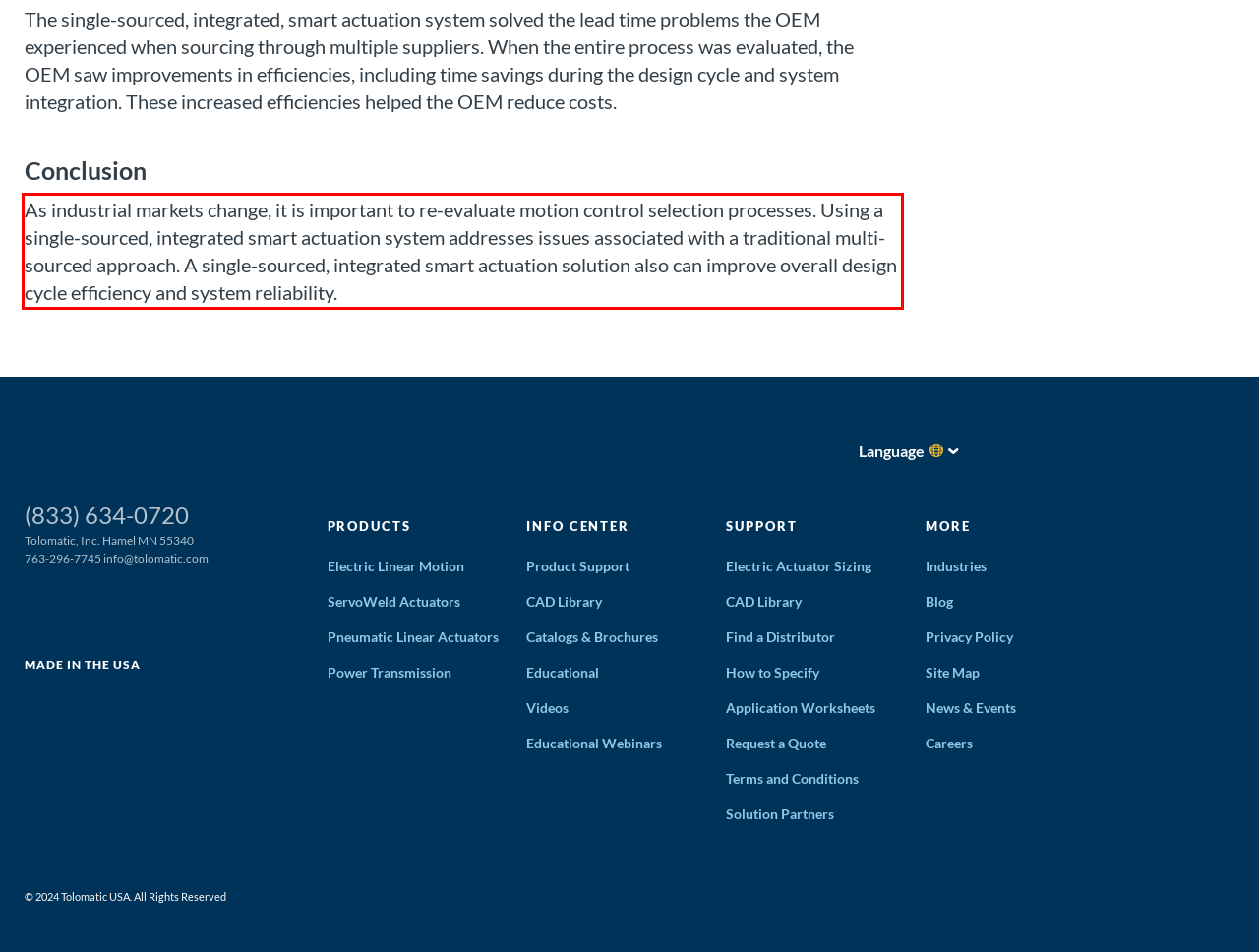Perform OCR on the text inside the red-bordered box in the provided screenshot and output the content.

As industrial markets change, it is important to re-evaluate motion control selection processes. Using a single-sourced, integrated smart actuation system addresses issues associated with a traditional multi-sourced approach. A single-sourced, integrated smart actuation solution also can improve overall design cycle efficiency and system reliability.